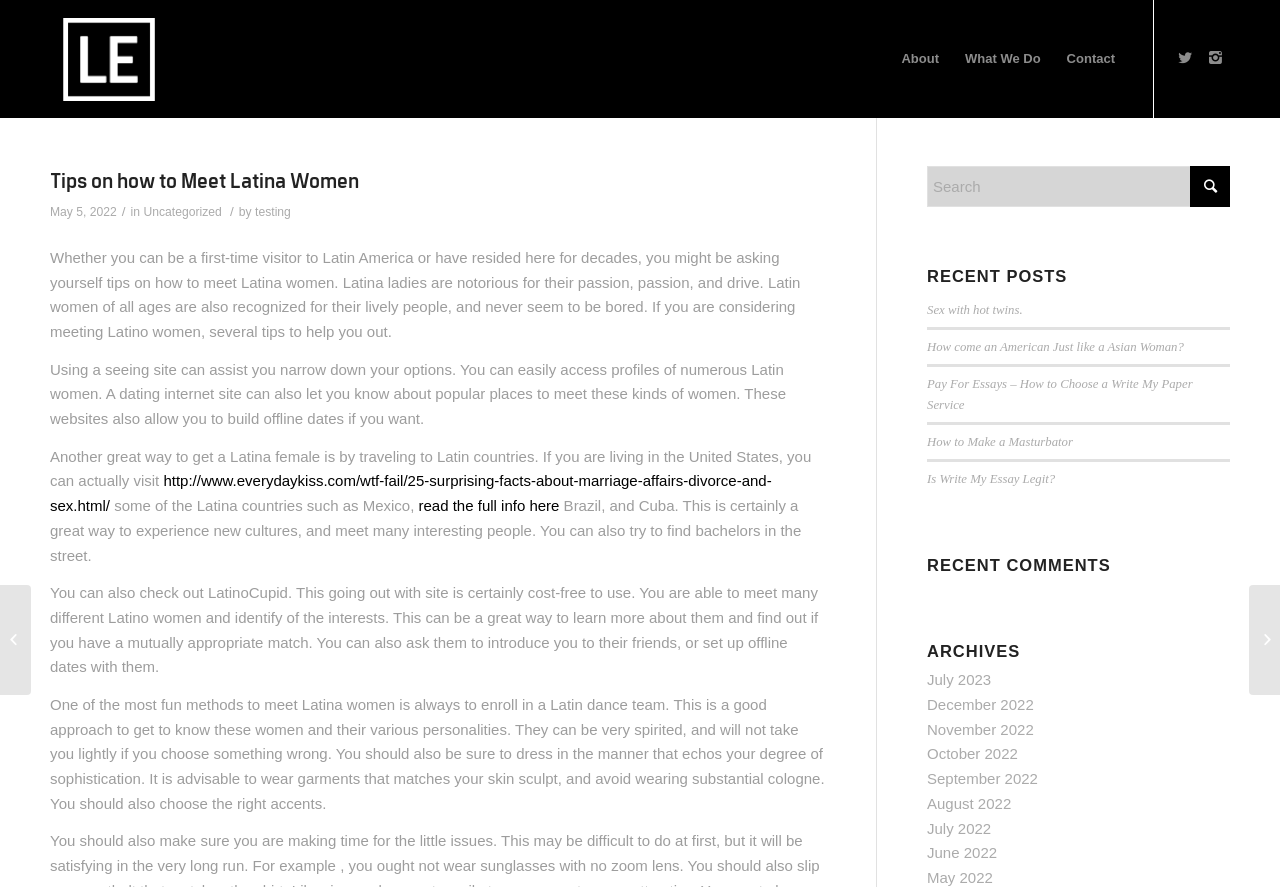Answer the following inquiry with a single word or phrase:
What is the date of the article?

May 5, 2022